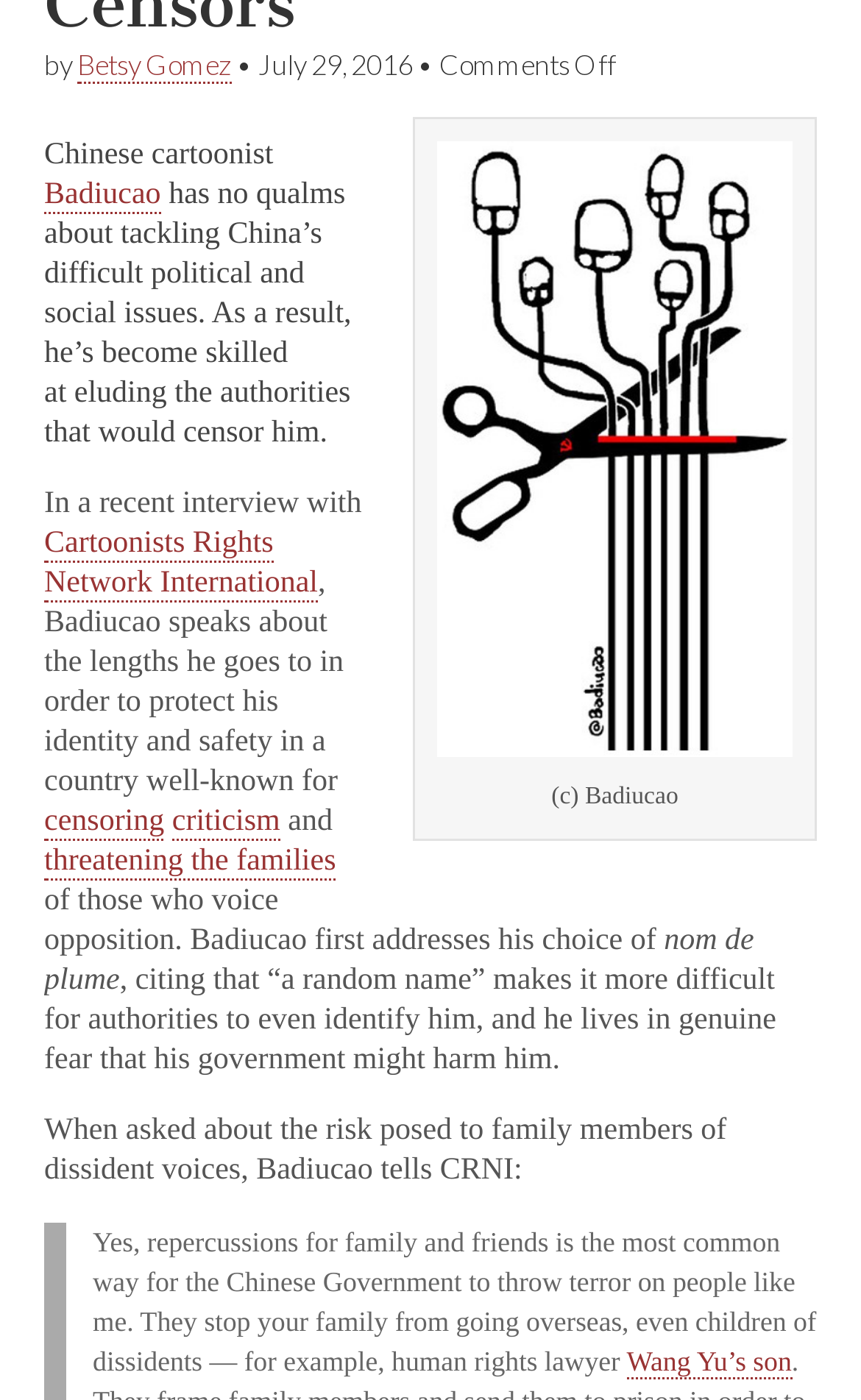Who is the author of the article?
Look at the screenshot and respond with one word or a short phrase.

Betsy Gomez